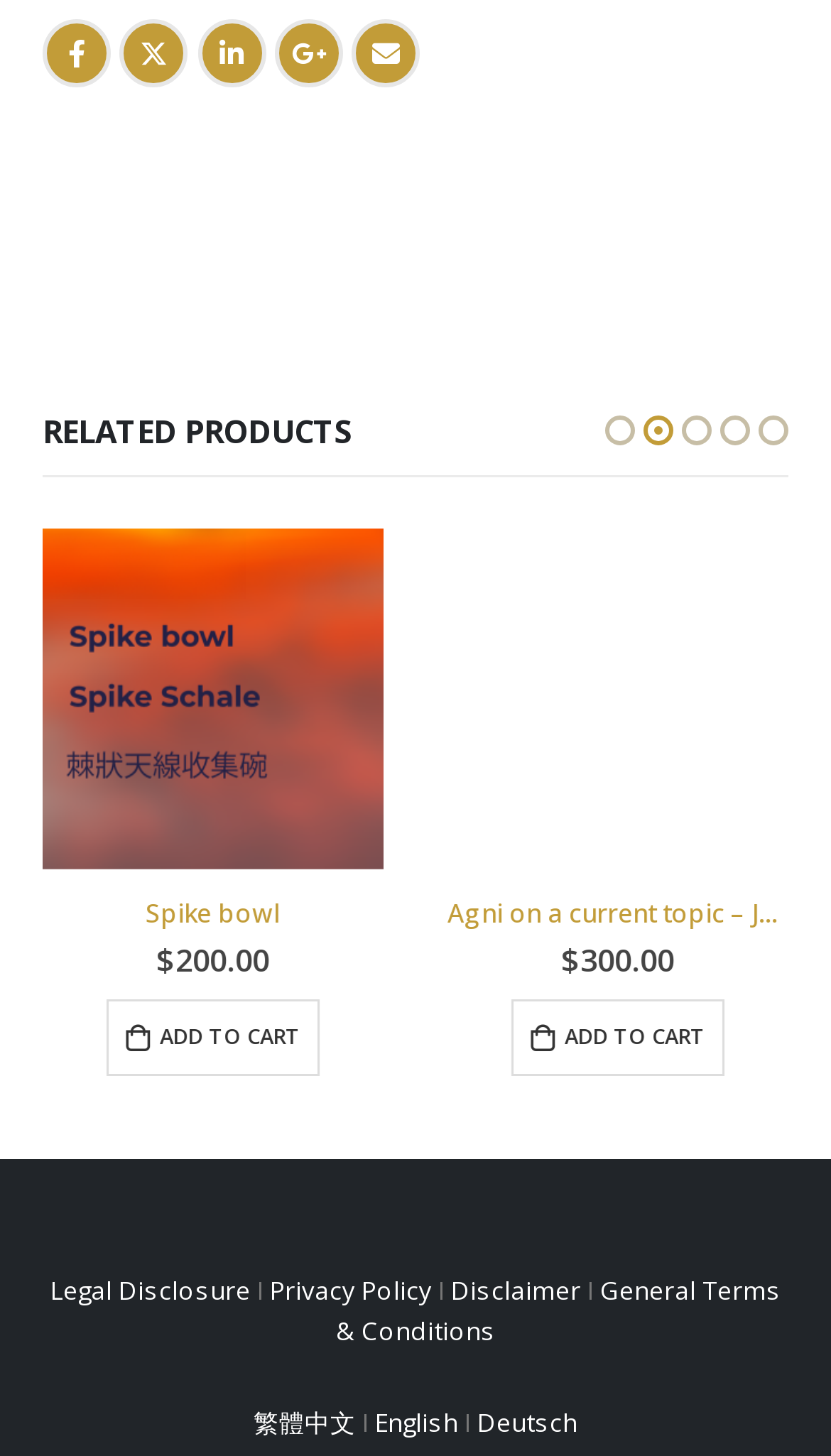Please specify the bounding box coordinates in the format (top-left x, top-left y, bottom-right x, bottom-right y), with all values as floating point numbers between 0 and 1. Identify the bounding box of the UI element described by: Add to cart

[0.615, 0.686, 0.872, 0.739]